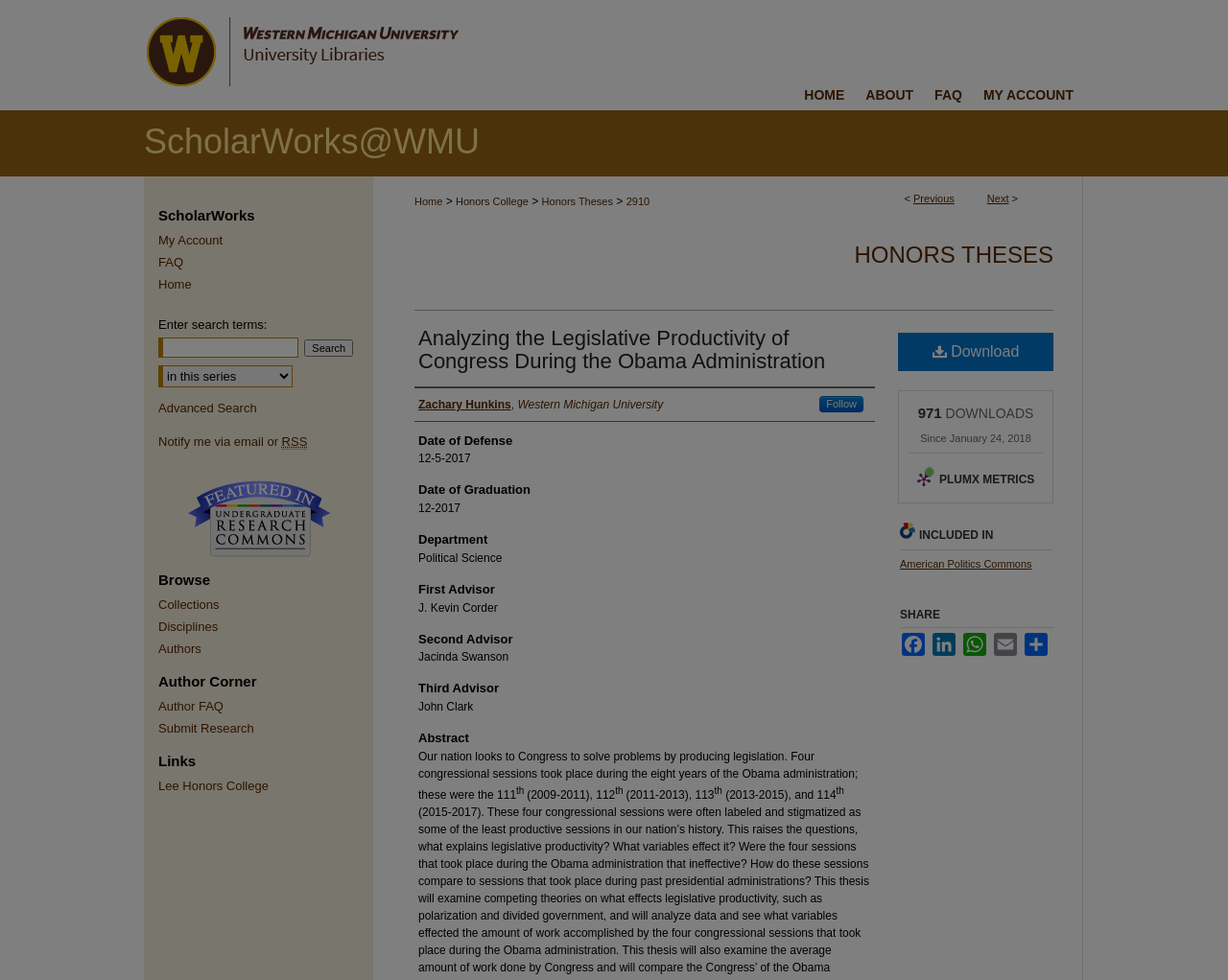What is the title of the thesis?
Answer the question with a single word or phrase derived from the image.

Analyzing the Legislative Productivity of Congress During the Obama Administration